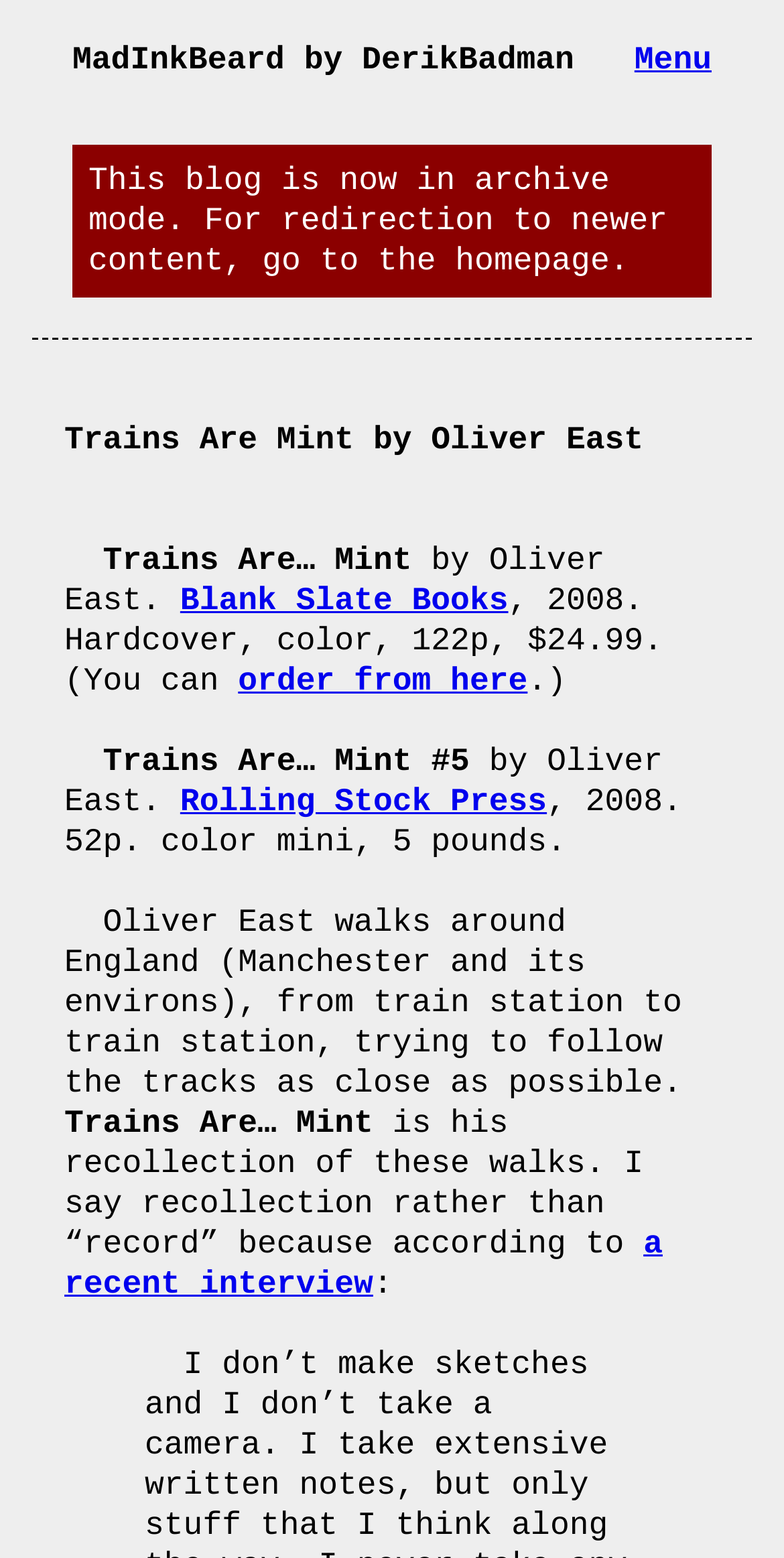Extract the top-level heading from the webpage and provide its text.

MadInkBeard by DerikBadman